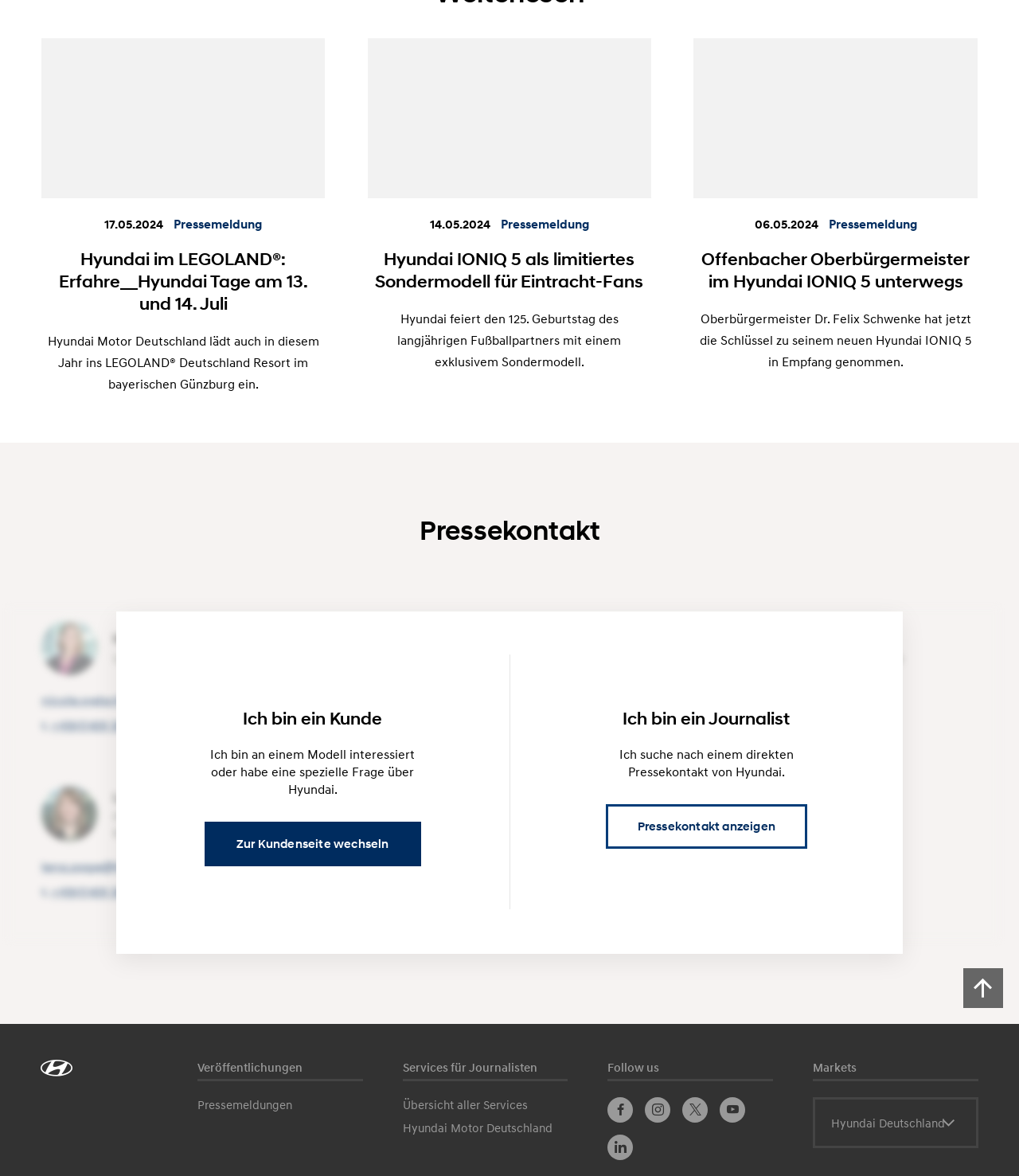Analyze the image and deliver a detailed answer to the question: What social media platforms can you follow Hyundai on?

I found the social media platforms by looking at the 'Follow us' section, which has link elements with icons and text for each platform.